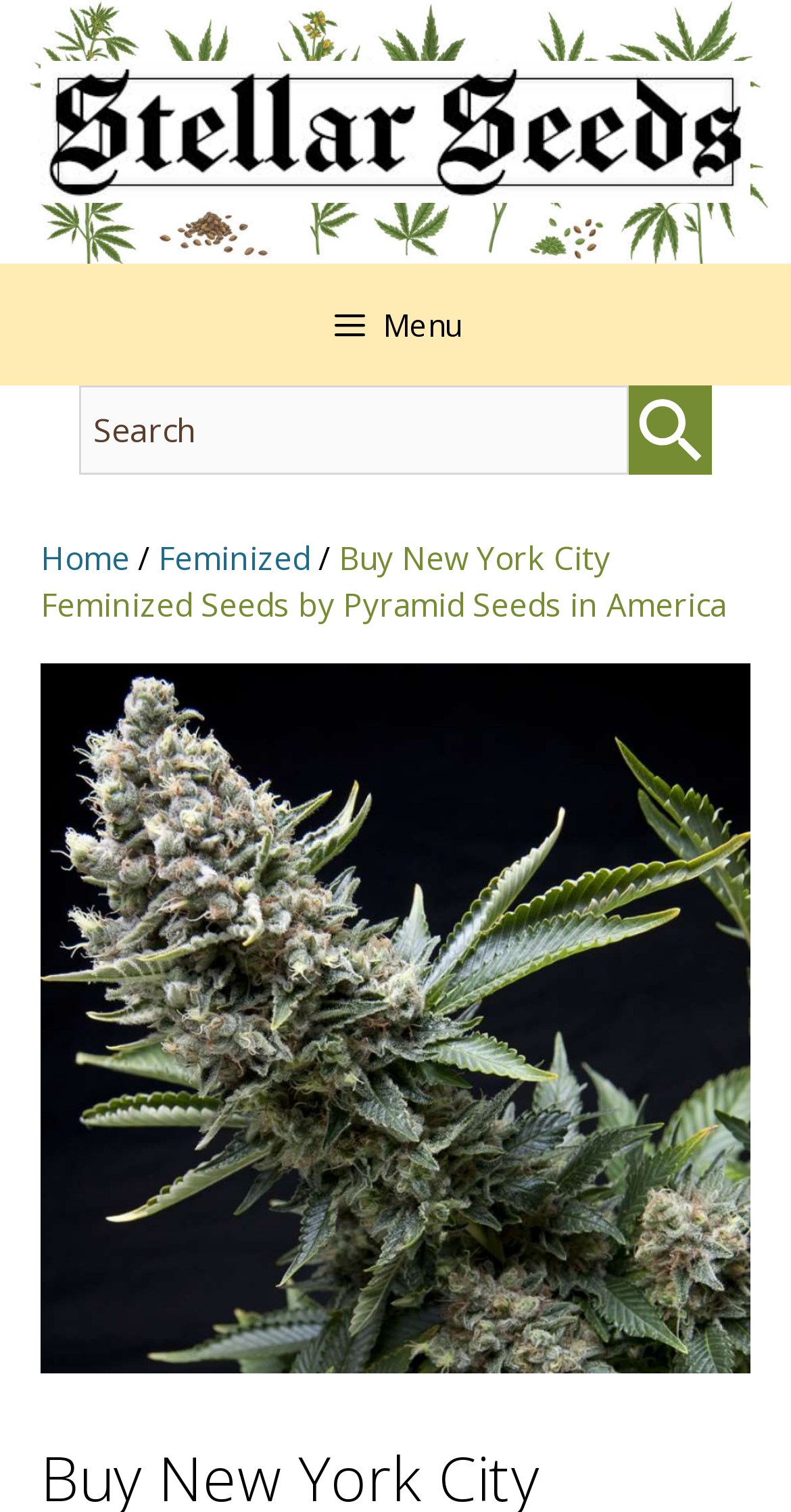Generate the text of the webpage's primary heading.

Buy New York City Feminized Seeds by Pyramid Seeds in America